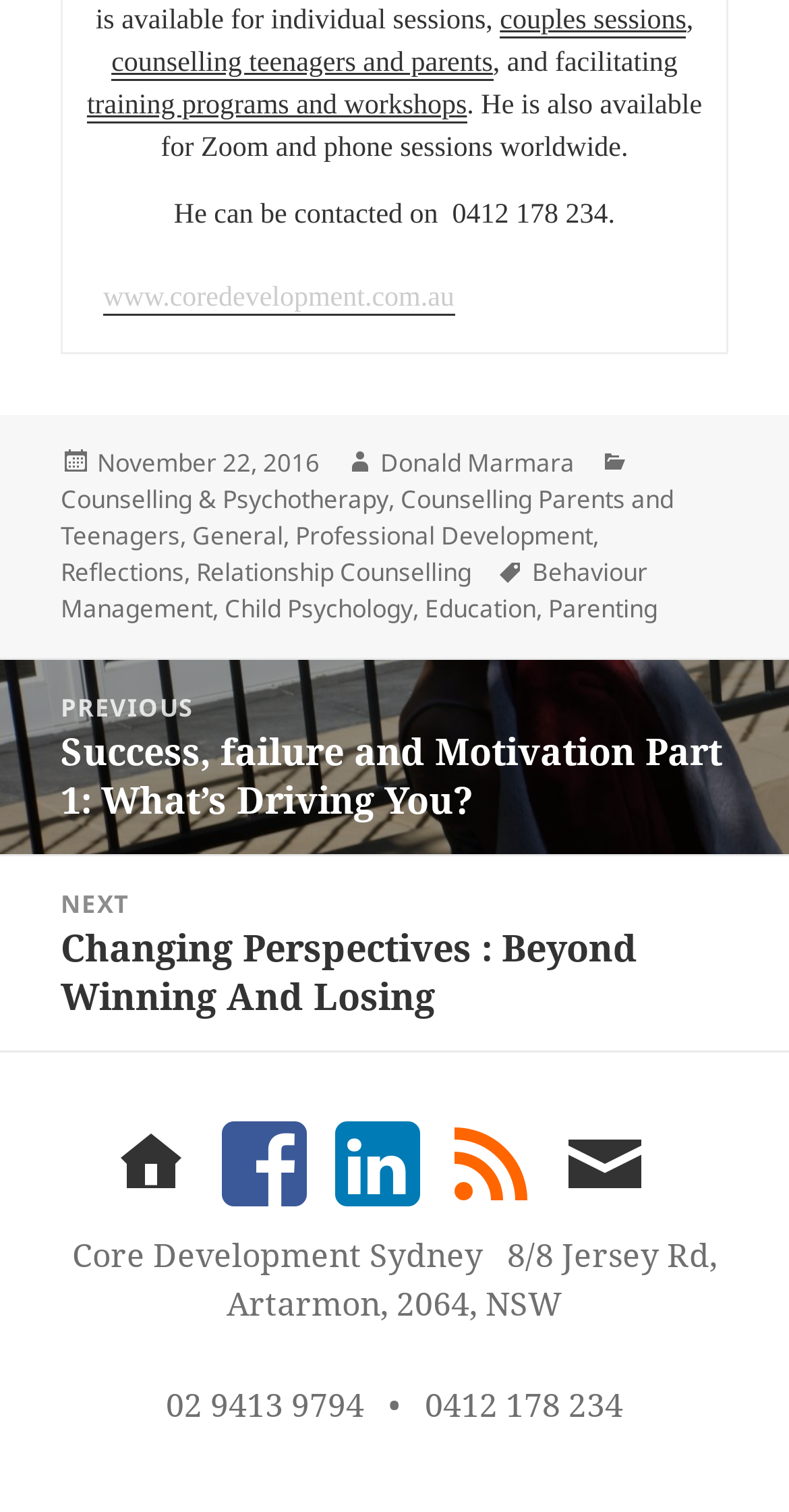Extract the bounding box of the UI element described as: "buying help".

None